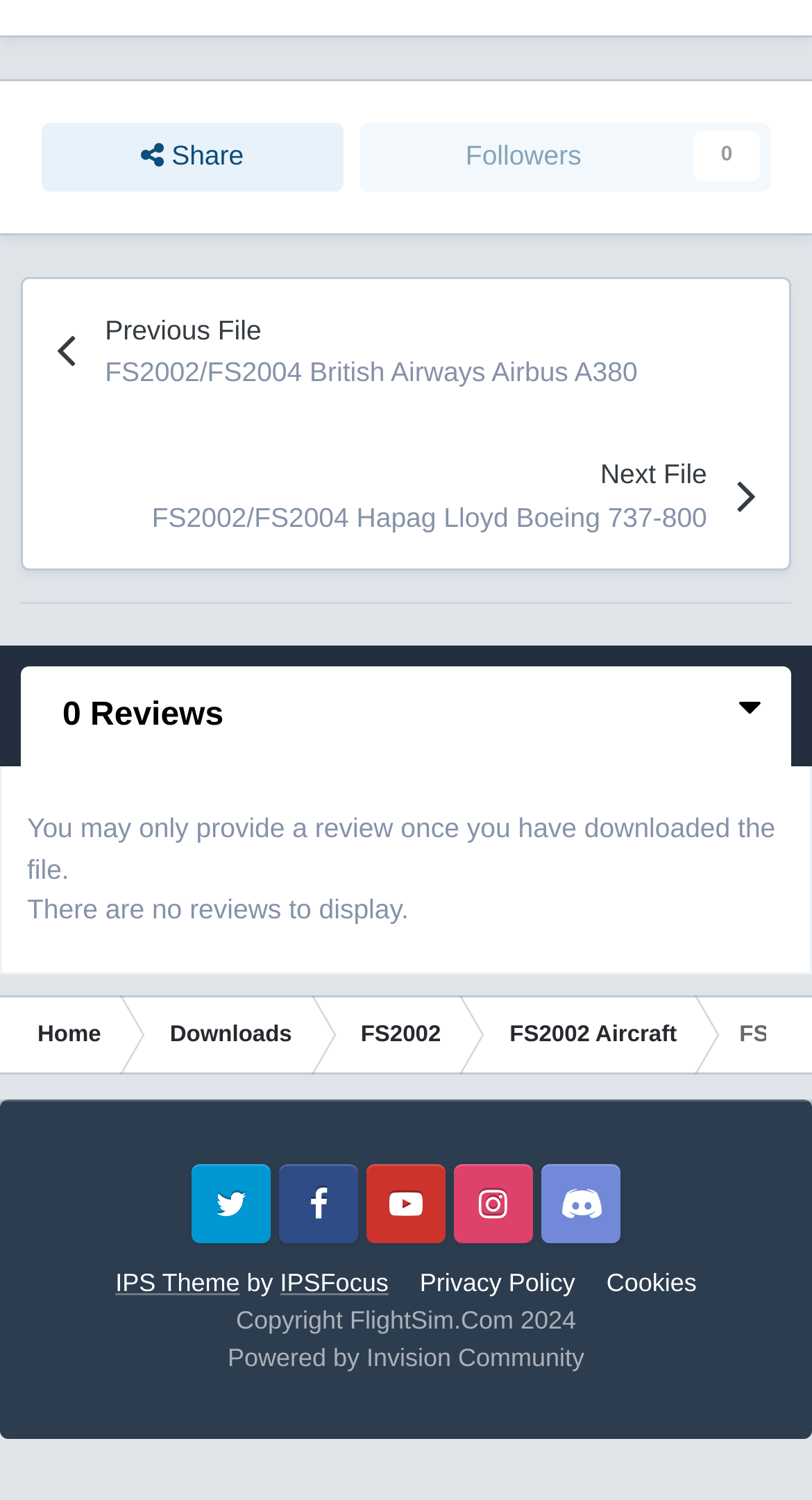Please identify the bounding box coordinates of the area I need to click to accomplish the following instruction: "View previous file".

[0.069, 0.185, 0.931, 0.282]